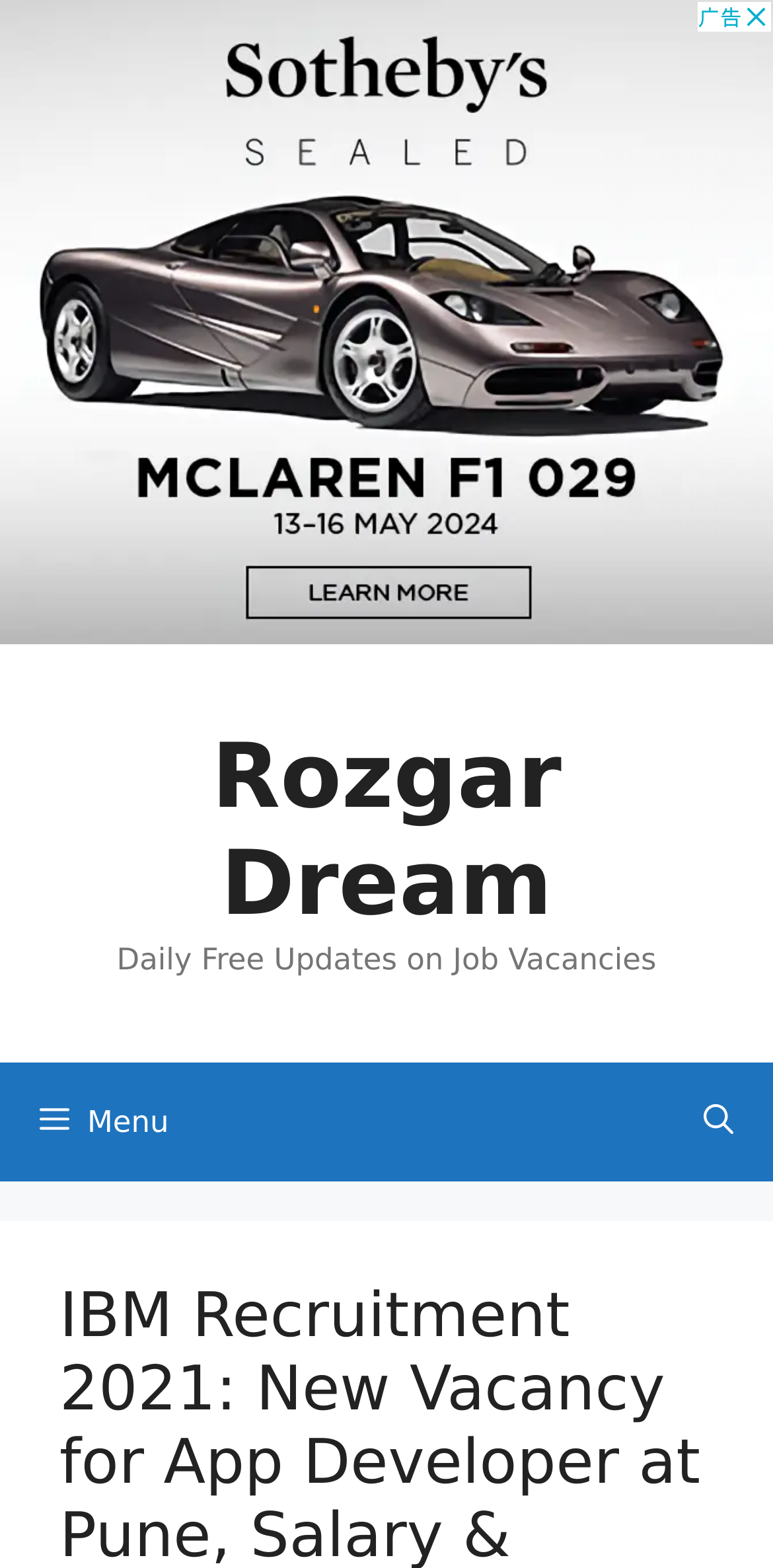Identify and provide the text of the main header on the webpage.

IBM Recruitment 2021: New Vacancy for App Developer at Pune, Salary & Eligibility